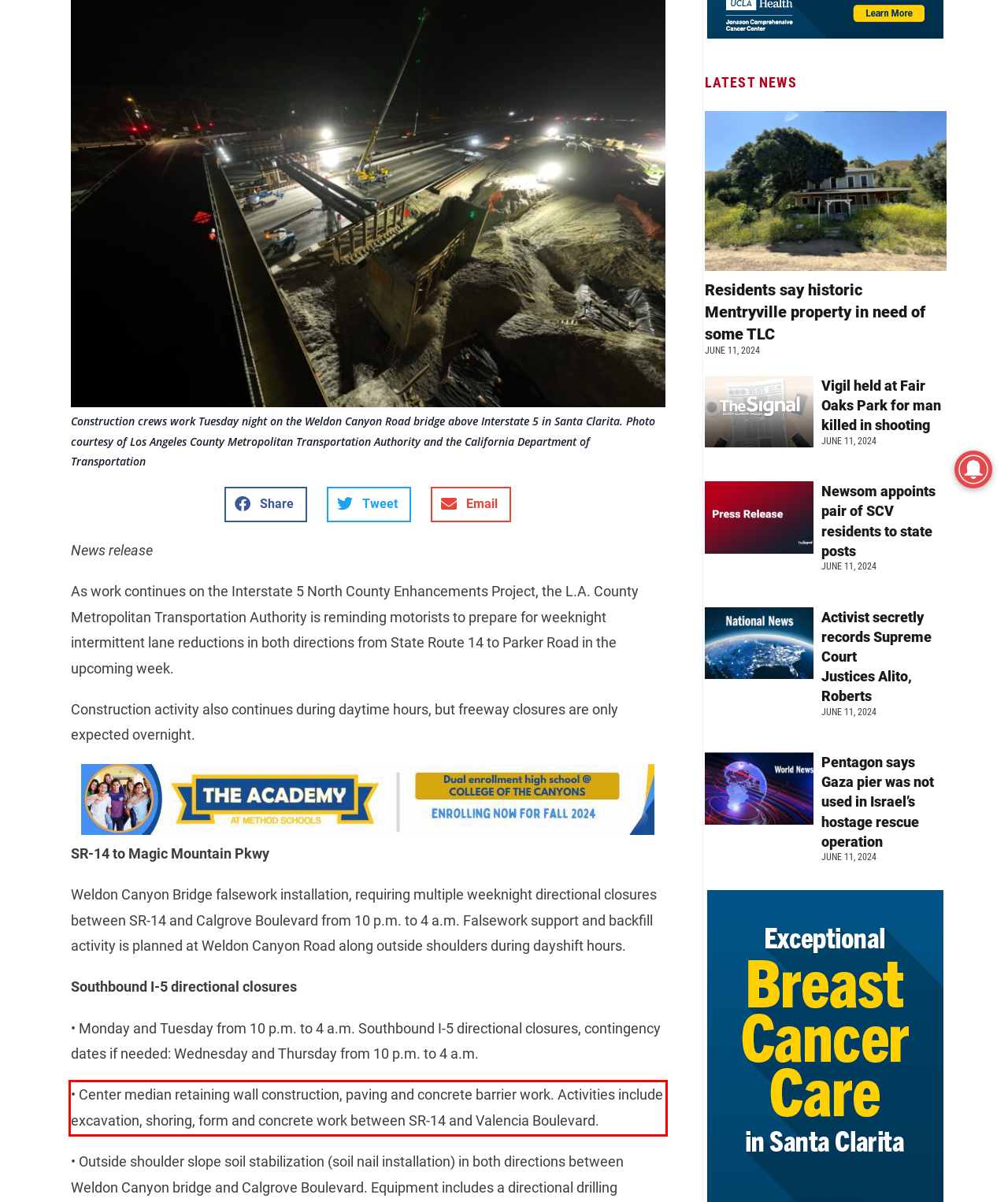Using the provided screenshot of a webpage, recognize and generate the text found within the red rectangle bounding box.

• Center median retaining wall construction, paving and concrete barrier work. Activities include excavation, shoring, form and concrete work between SR-14 and Valencia Boulevard.